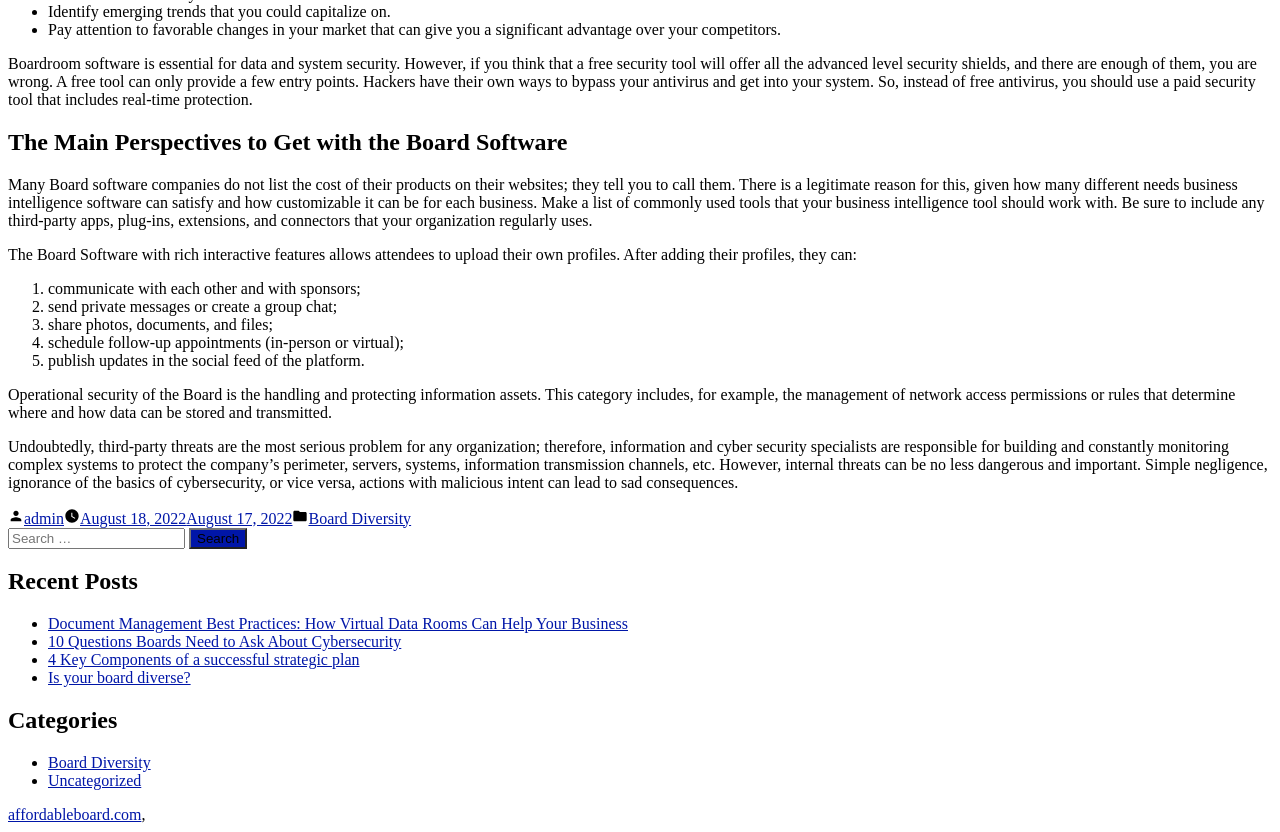Locate the bounding box coordinates of the element I should click to achieve the following instruction: "Read the recent post 'Document Management Best Practices: How Virtual Data Rooms Can Help Your Business'".

[0.038, 0.74, 0.491, 0.76]